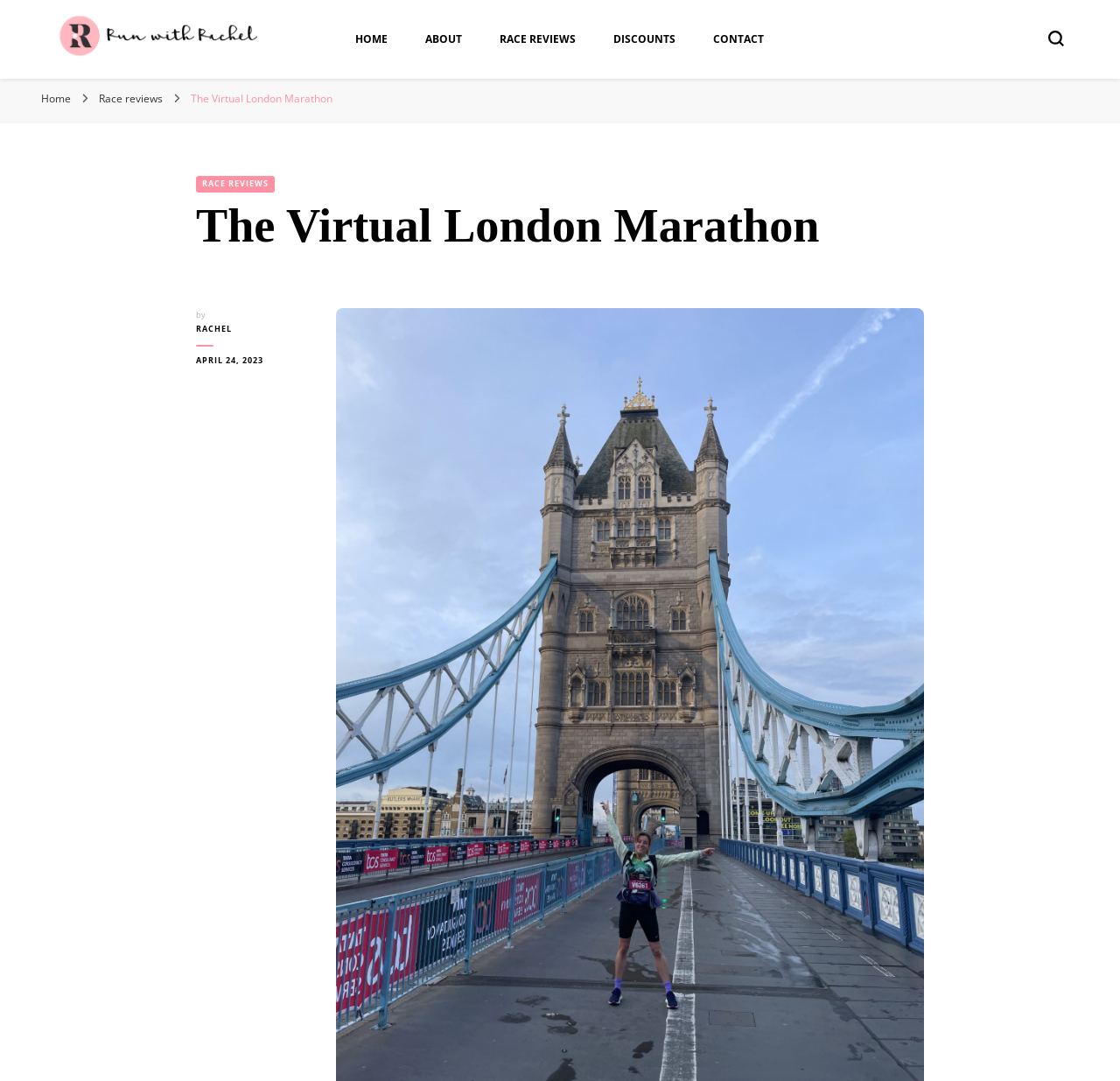Can you look at the image and give a comprehensive answer to the question:
What is the author of the article about the Virtual London Marathon?

I found a link element with the text 'RACHEL' located below the heading 'The Virtual London Marathon', with bounding box coordinates [0.175, 0.298, 0.277, 0.311]. This suggests that the author of the article about the Virtual London Marathon is Rachel.